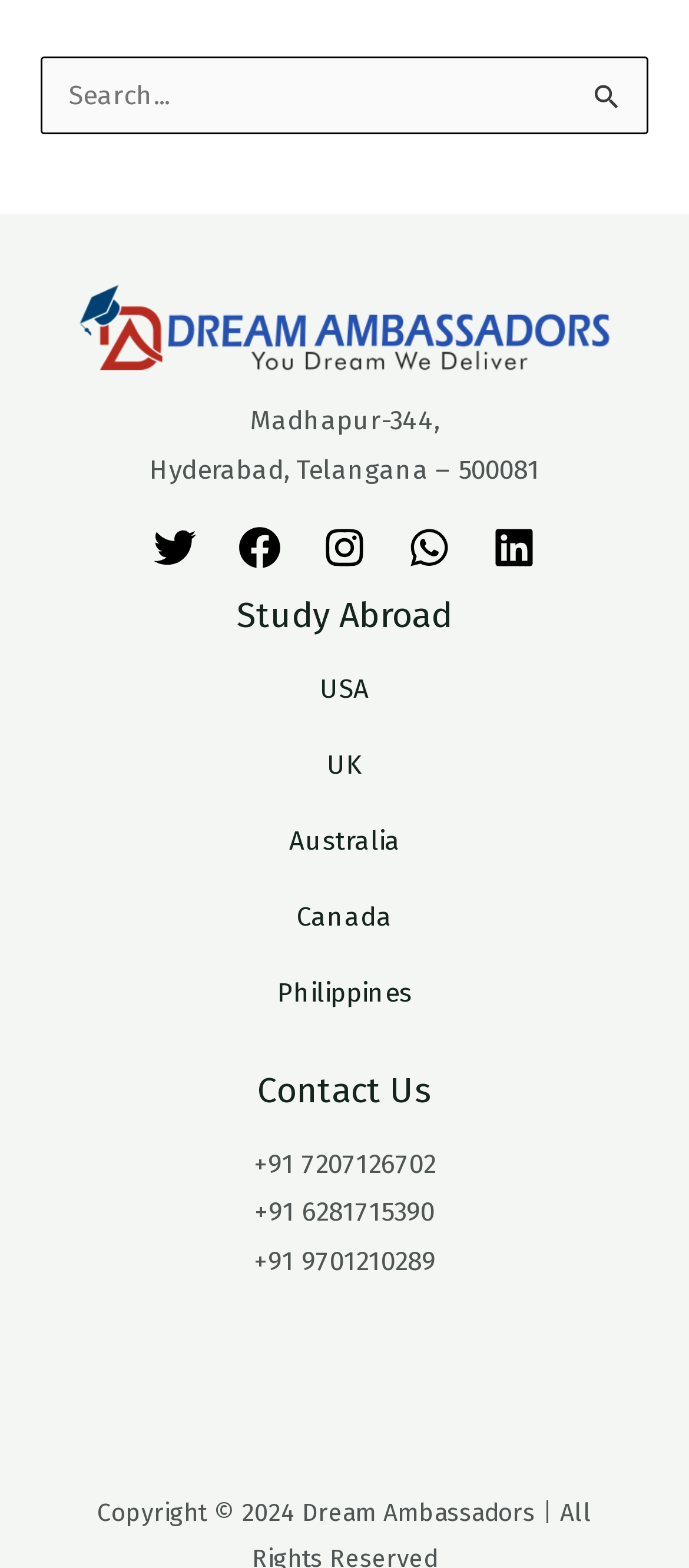Highlight the bounding box of the UI element that corresponds to this description: "parent_node: Search for: name="s" placeholder="Search..."".

[0.059, 0.036, 0.941, 0.085]